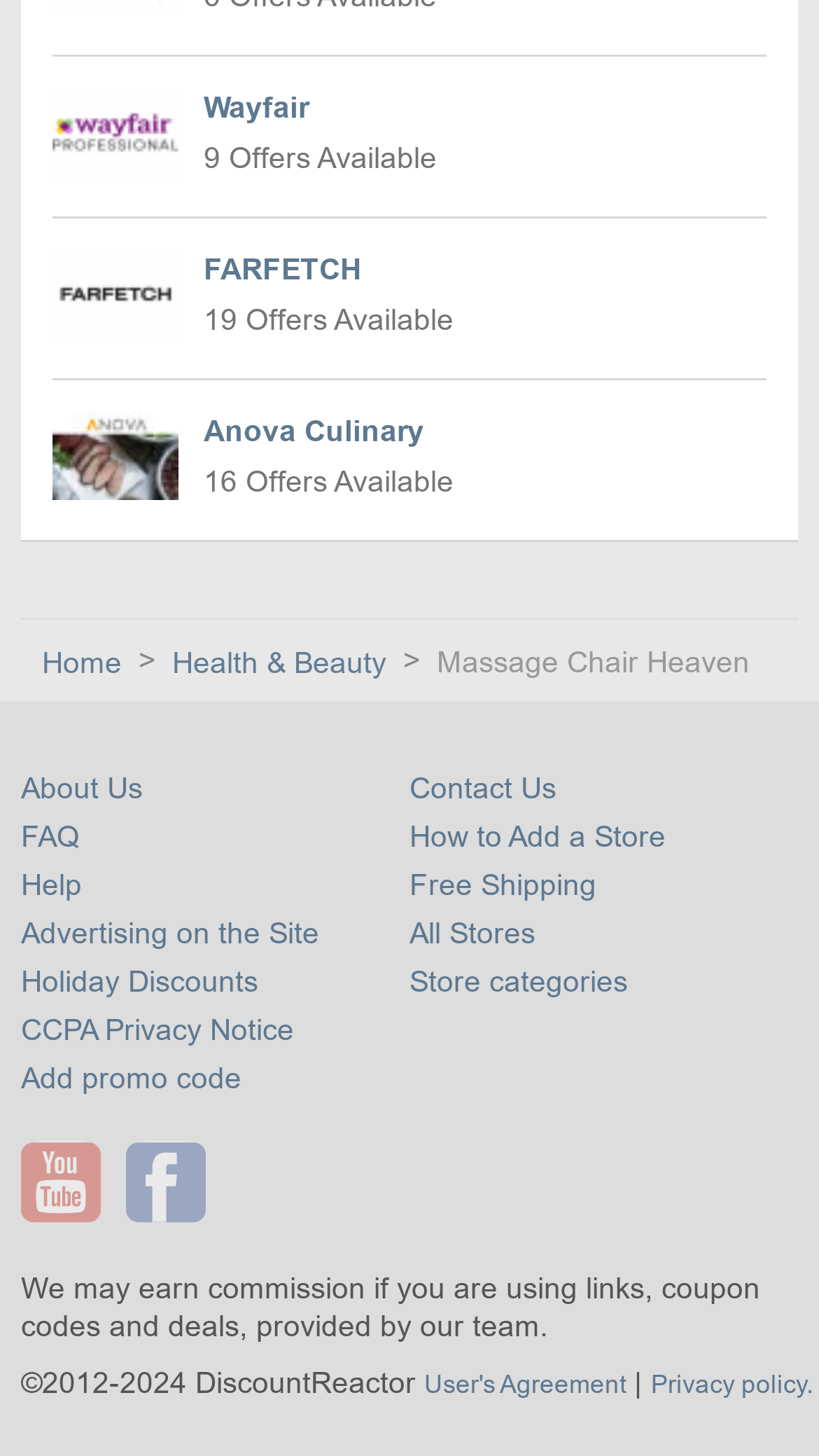What is the last link in the bottom left section?
Using the image provided, answer with just one word or phrase.

Privacy policy